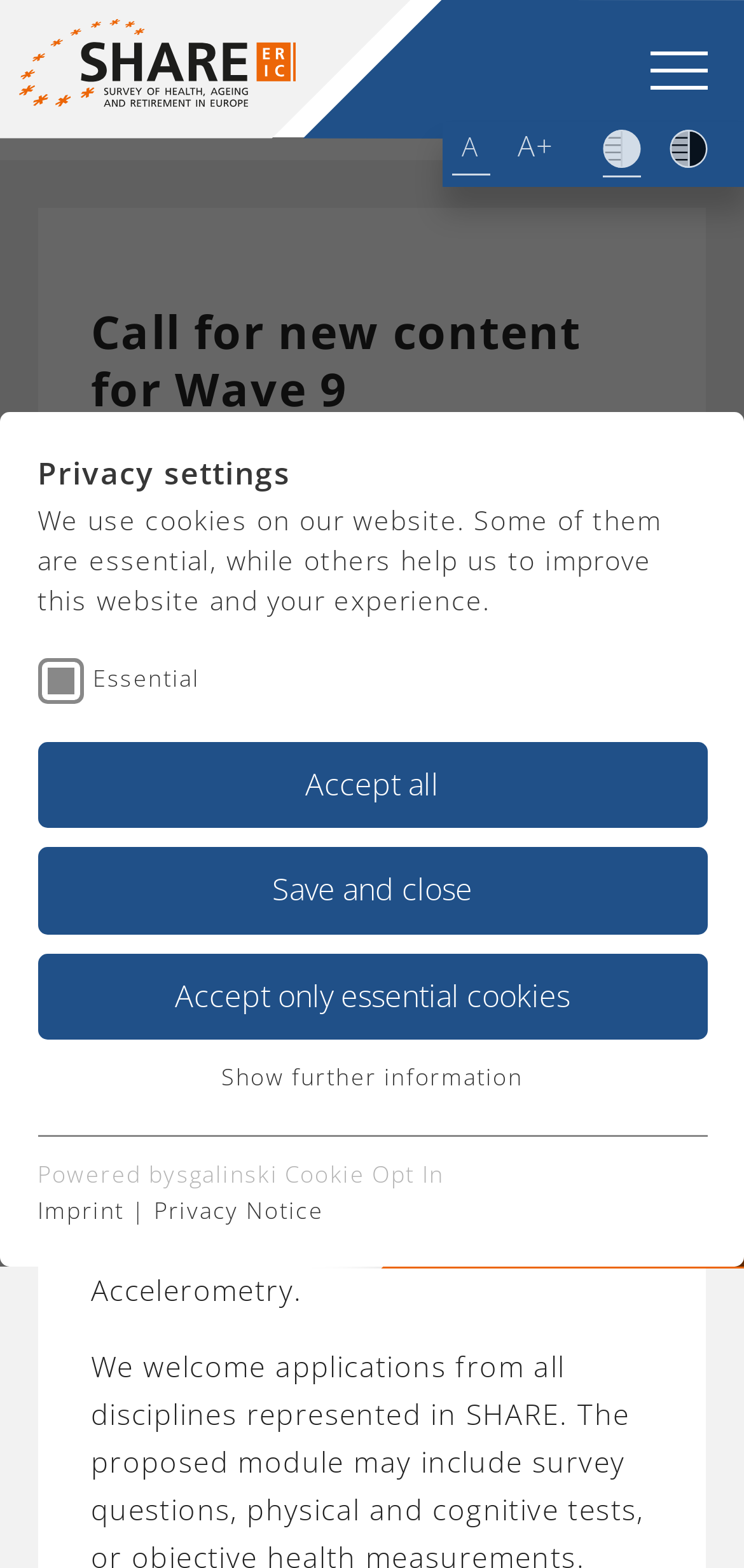What type of modules are included in the questionnaire?
Using the image as a reference, answer the question with a short word or phrase.

Core and add-on modules